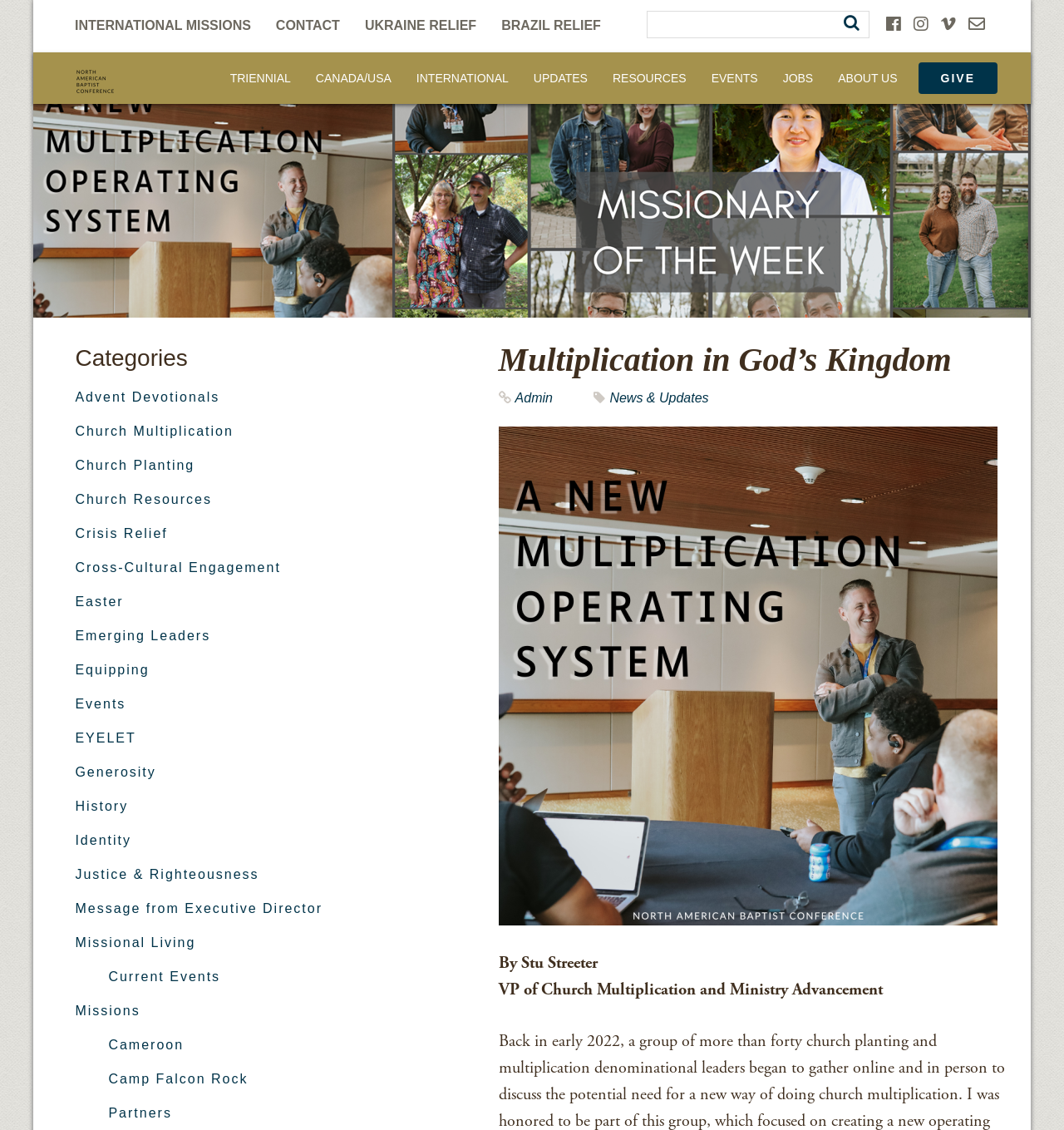Find the main header of the webpage and produce its text content.

Multiplication in God’s Kingdom